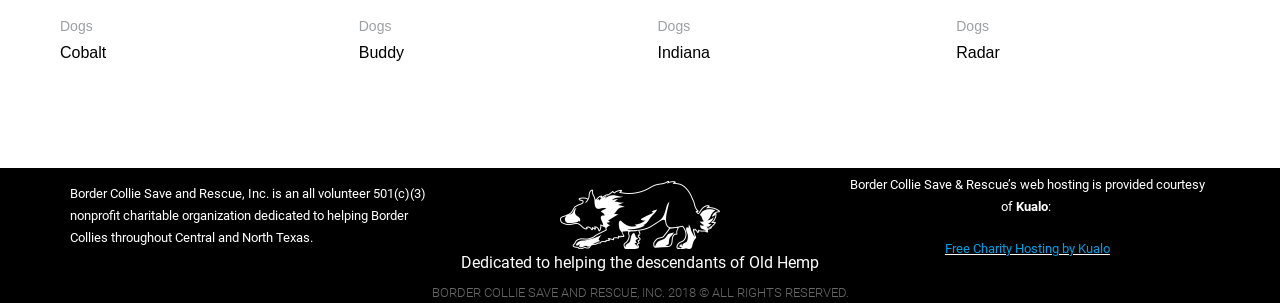Given the element description Cobalt, predict the bounding box coordinates for the UI element in the webpage screenshot. The format should be (top-left x, top-left y, bottom-right x, bottom-right y), and the values should be between 0 and 1.

[0.047, 0.143, 0.253, 0.206]